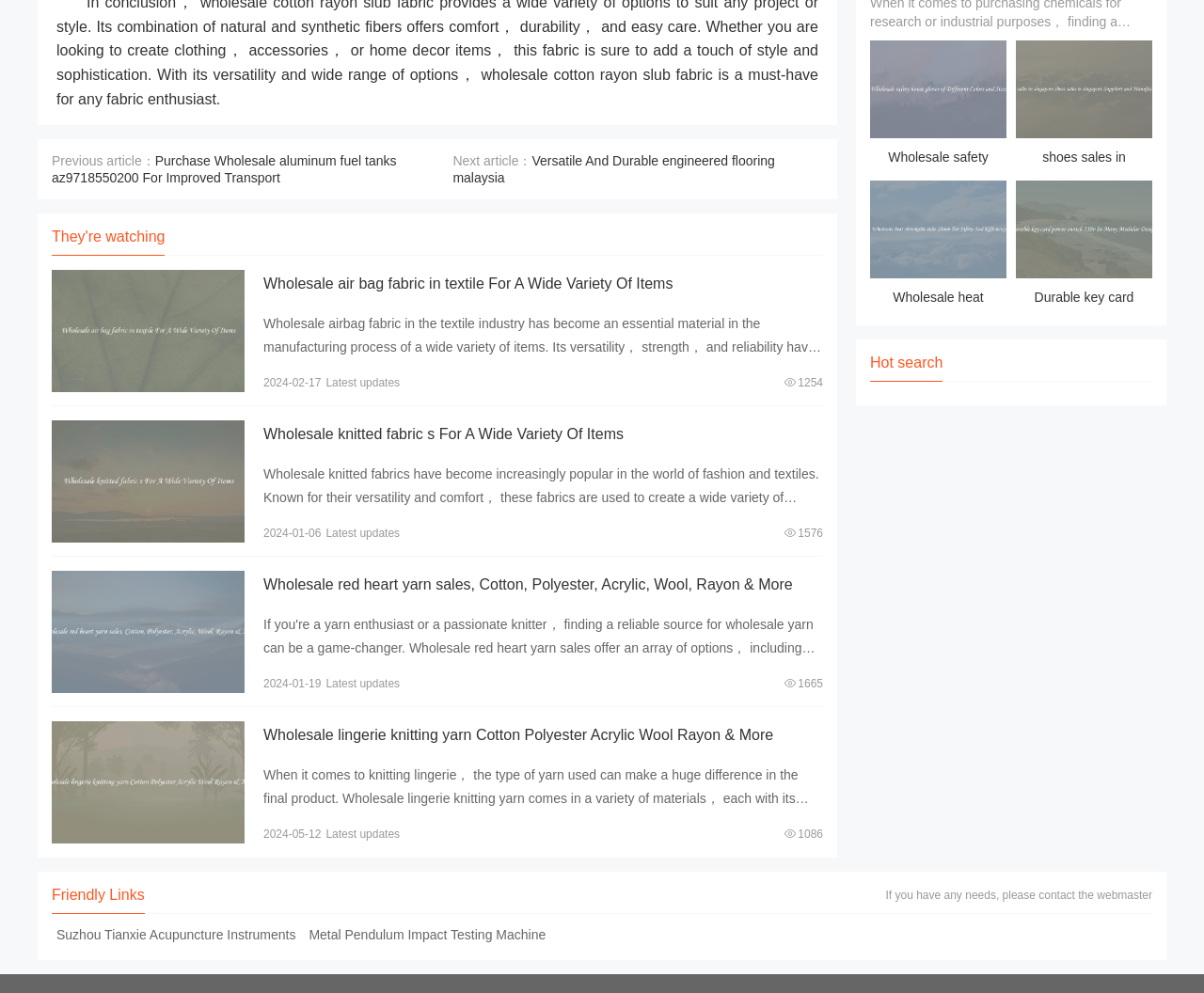Highlight the bounding box coordinates of the element that should be clicked to carry out the following instruction: "Read about Wholesale air bag fabric in textile". The coordinates must be given as four float numbers ranging from 0 to 1, i.e., [left, top, right, bottom].

[0.219, 0.278, 0.559, 0.294]